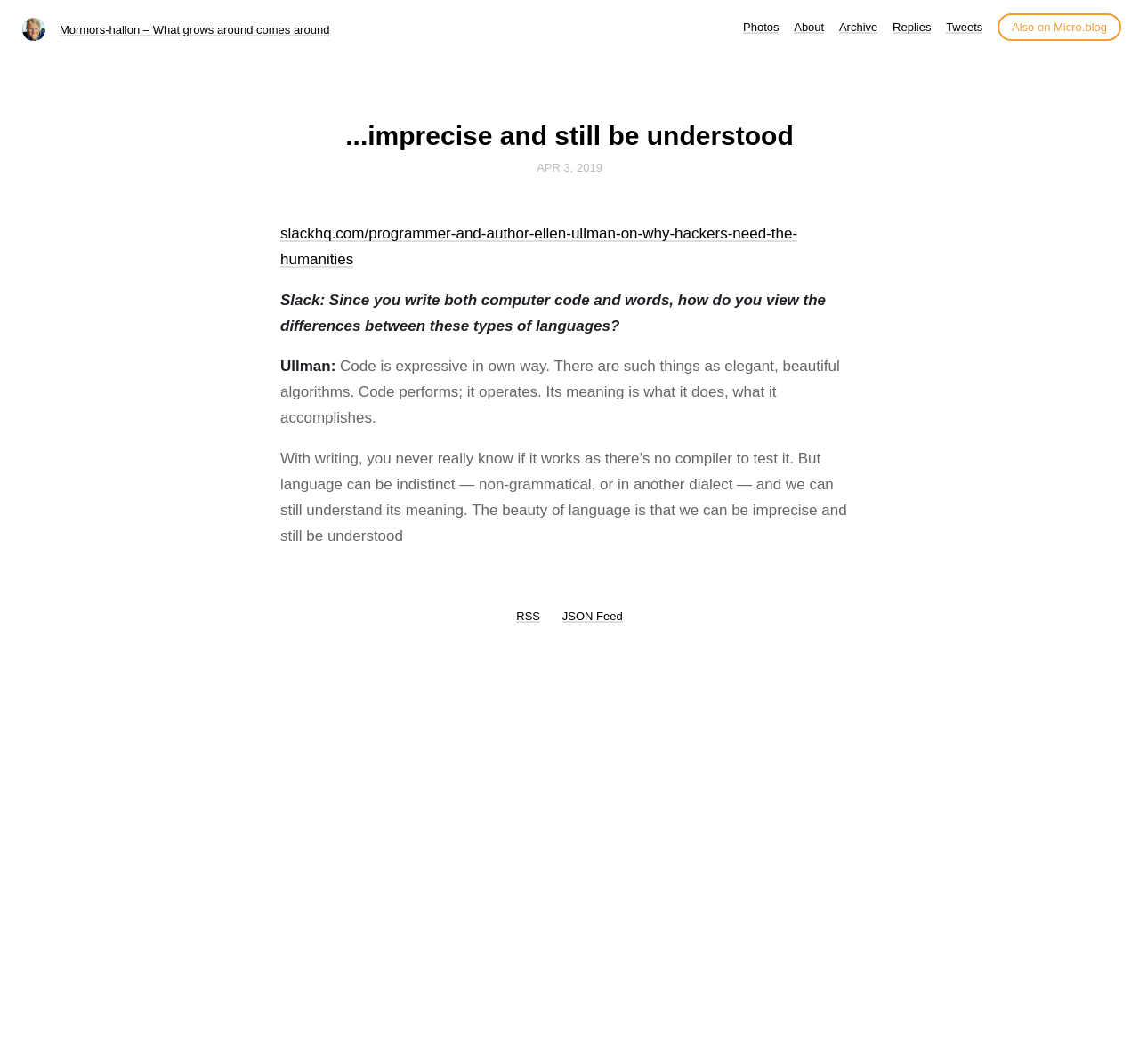Who is the author of the quoted text?
Based on the image, answer the question with as much detail as possible.

I read the article and found the quoted text, which is attributed to 'Ullman'. This is the author of the quoted text.